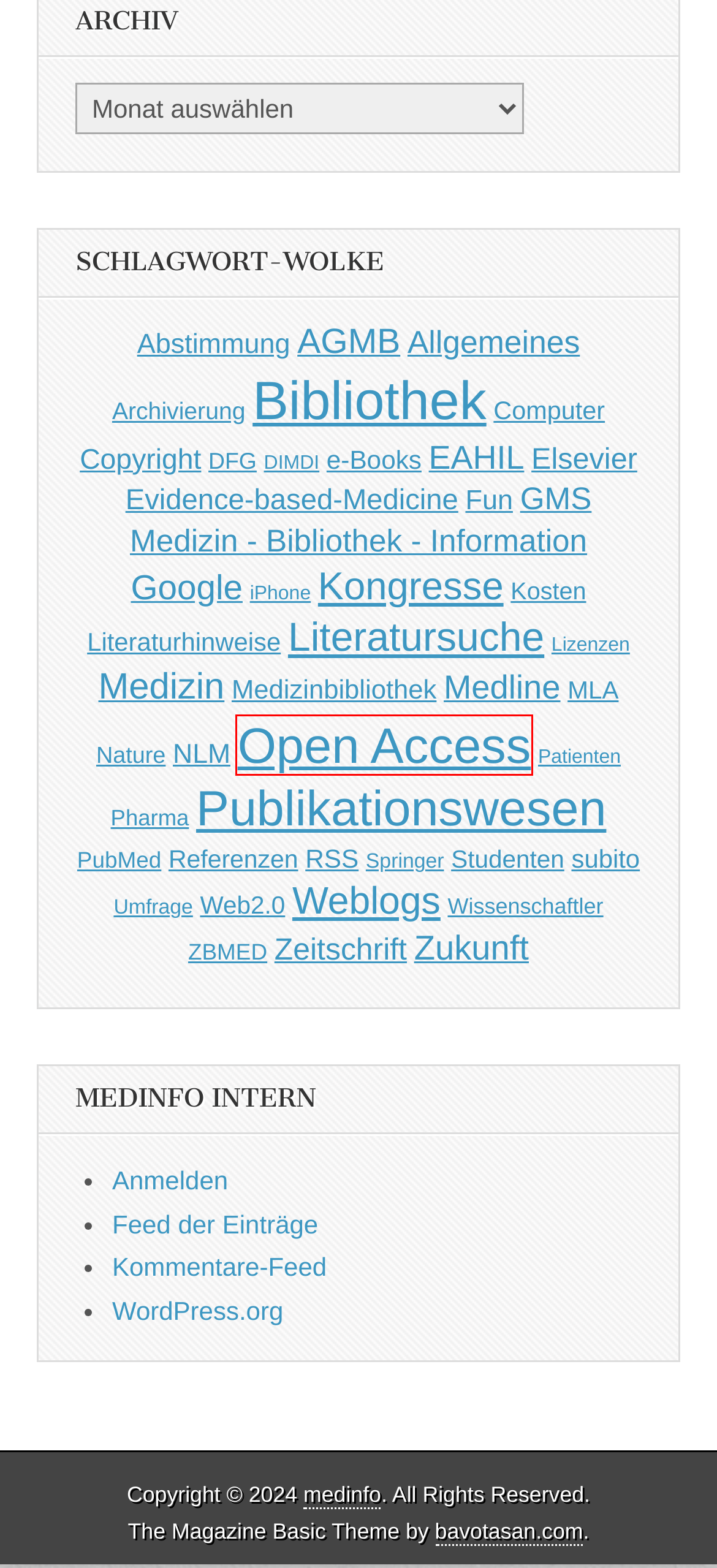Given a screenshot of a webpage with a red bounding box, please pick the webpage description that best fits the new webpage after clicking the element inside the bounding box. Here are the candidates:
A. Web2.0 – medinfo
B. Open Access – medinfo
C. iPhone – medinfo
D. ZBMED – medinfo
E. e-Books – medinfo
F. Fun – medinfo
G. Wissenschaftler – medinfo
H. Literaturhinweise – medinfo

B